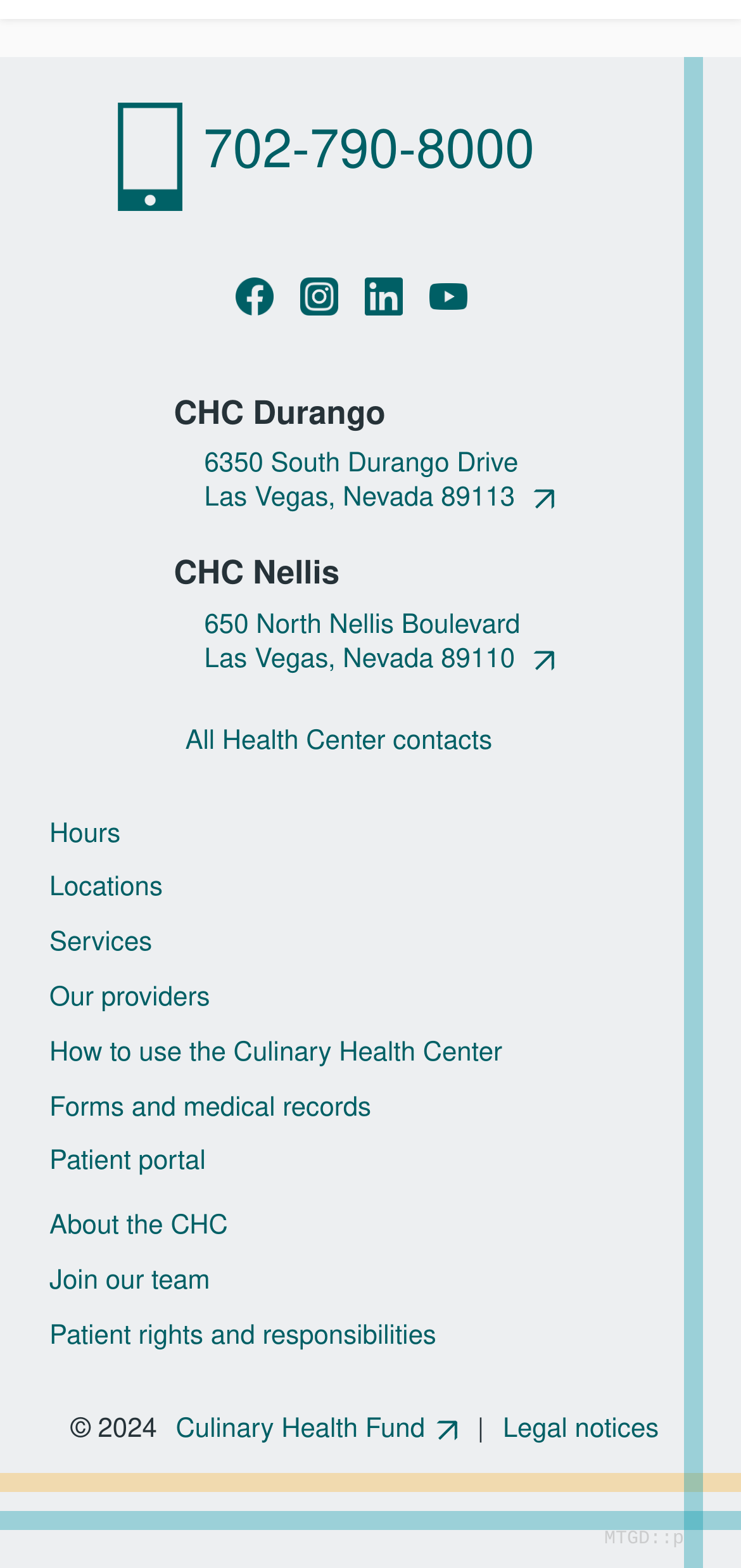Based on the element description Forms and medical records, identify the bounding box of the UI element in the given webpage screenshot. The coordinates should be in the format (top-left x, top-left y, bottom-right x, bottom-right y) and must be between 0 and 1.

[0.051, 0.695, 0.516, 0.72]